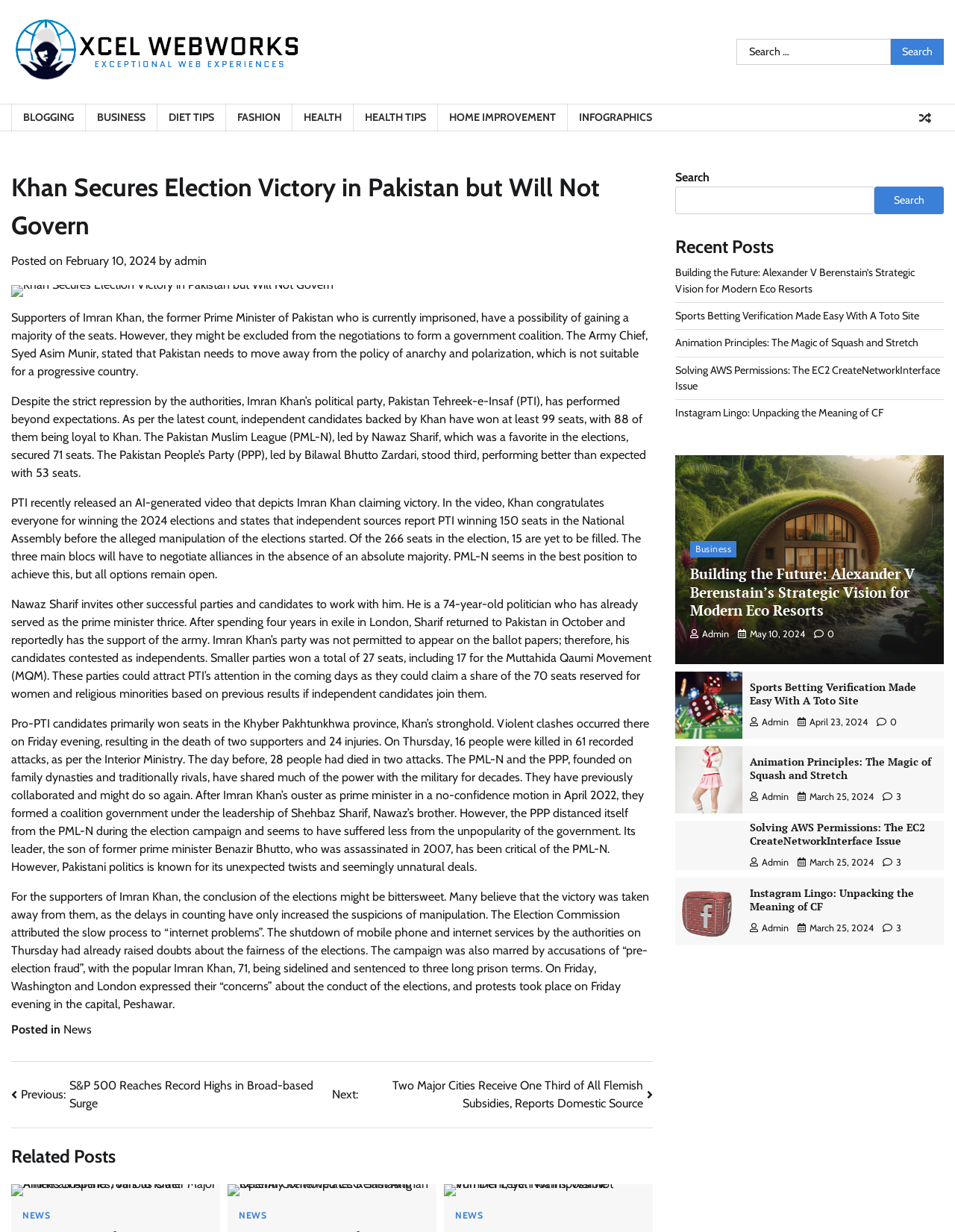What is the topic of the article?
Please provide a comprehensive answer to the question based on the webpage screenshot.

The topic of the article can be determined by reading the heading 'Khan Secures Election Victory in Pakistan but Will Not Govern' and the content of the article which discusses the election results in Pakistan.